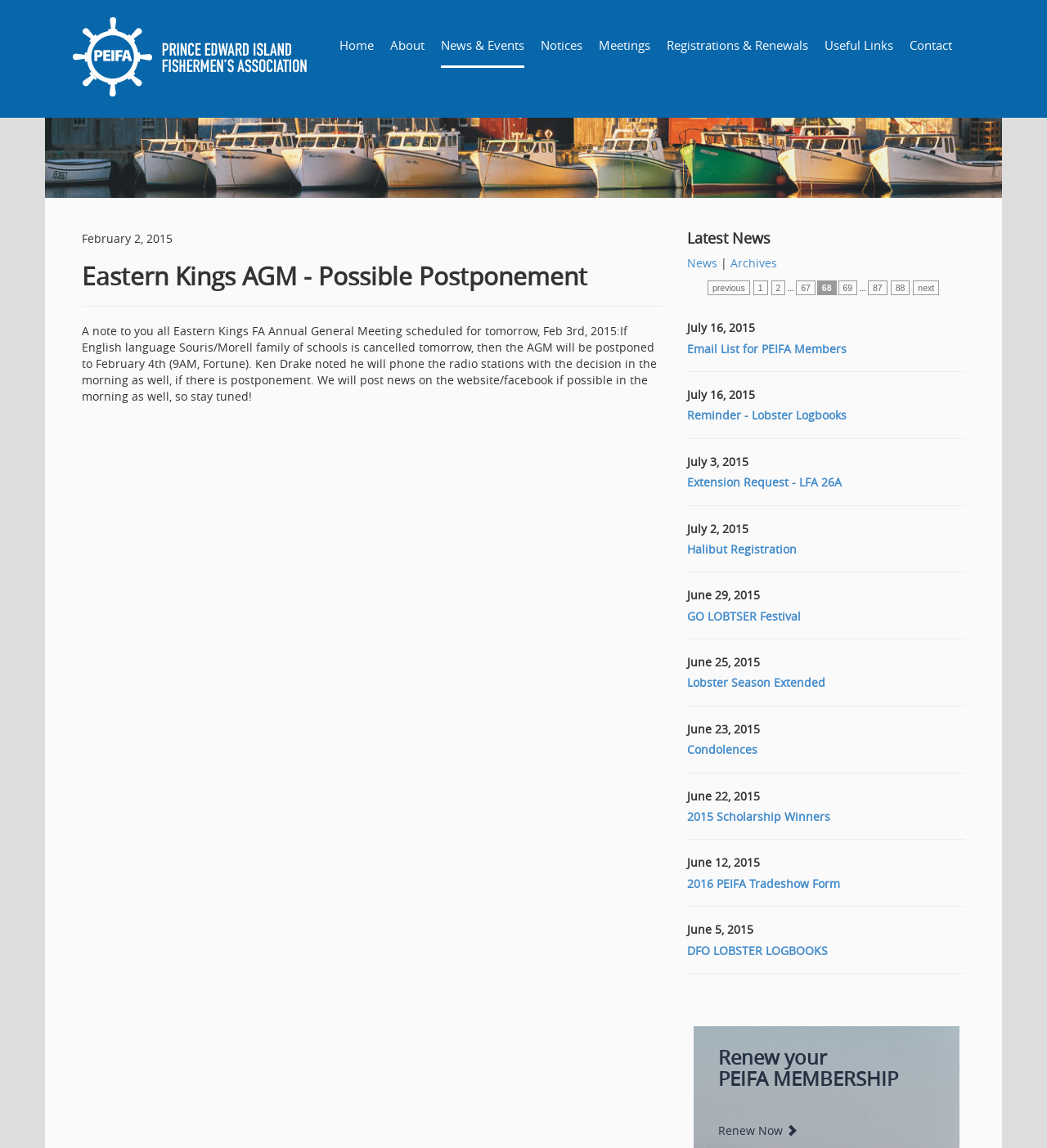How many links are available under the 'News & Events' section?
Answer the question with a thorough and detailed explanation.

The webpage has a section 'News & Events' with pagination links, and the last link is numbered '67', indicating that there are 67 links available under this section.